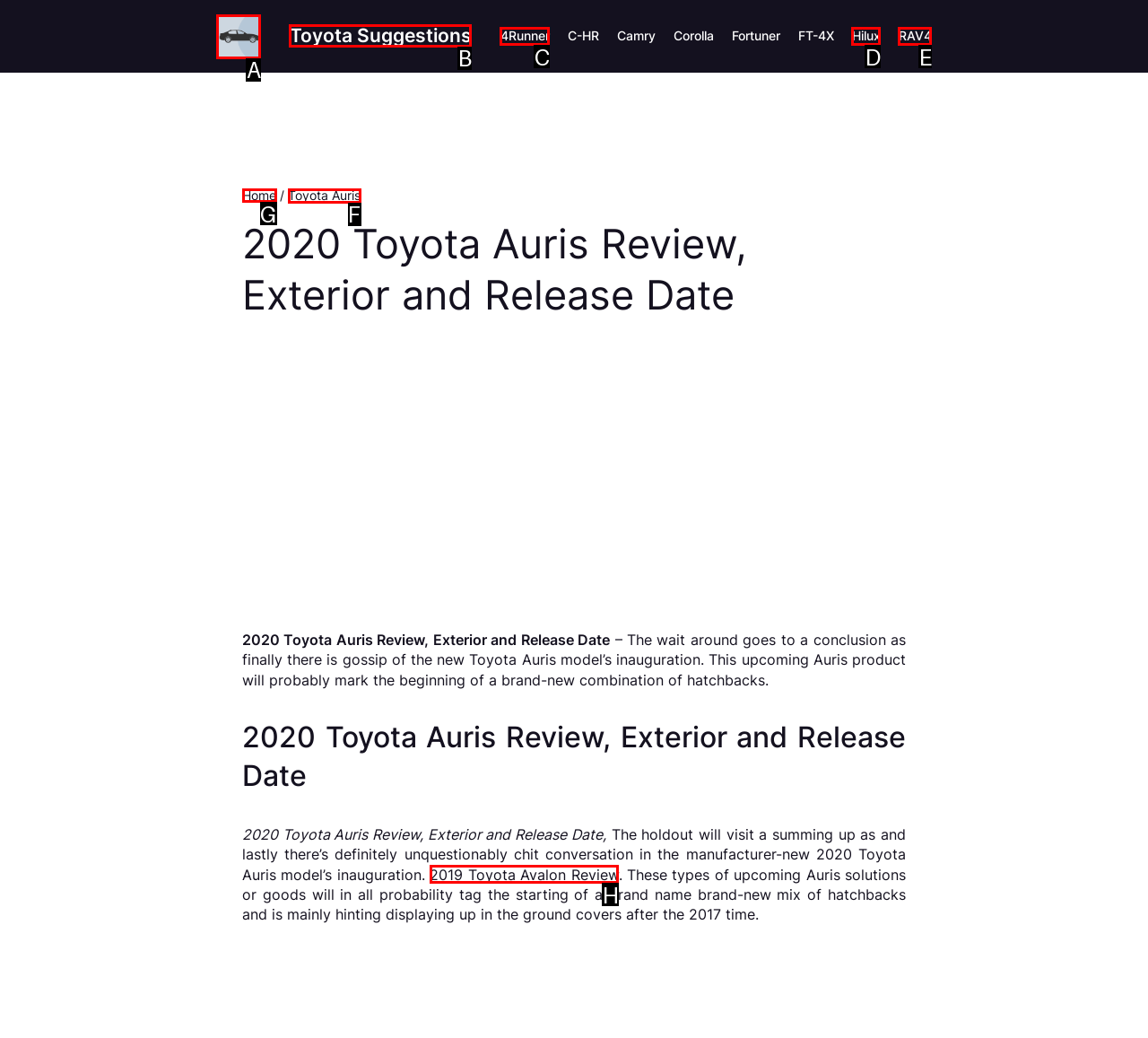Figure out which option to click to perform the following task: Go to Home
Provide the letter of the correct option in your response.

G